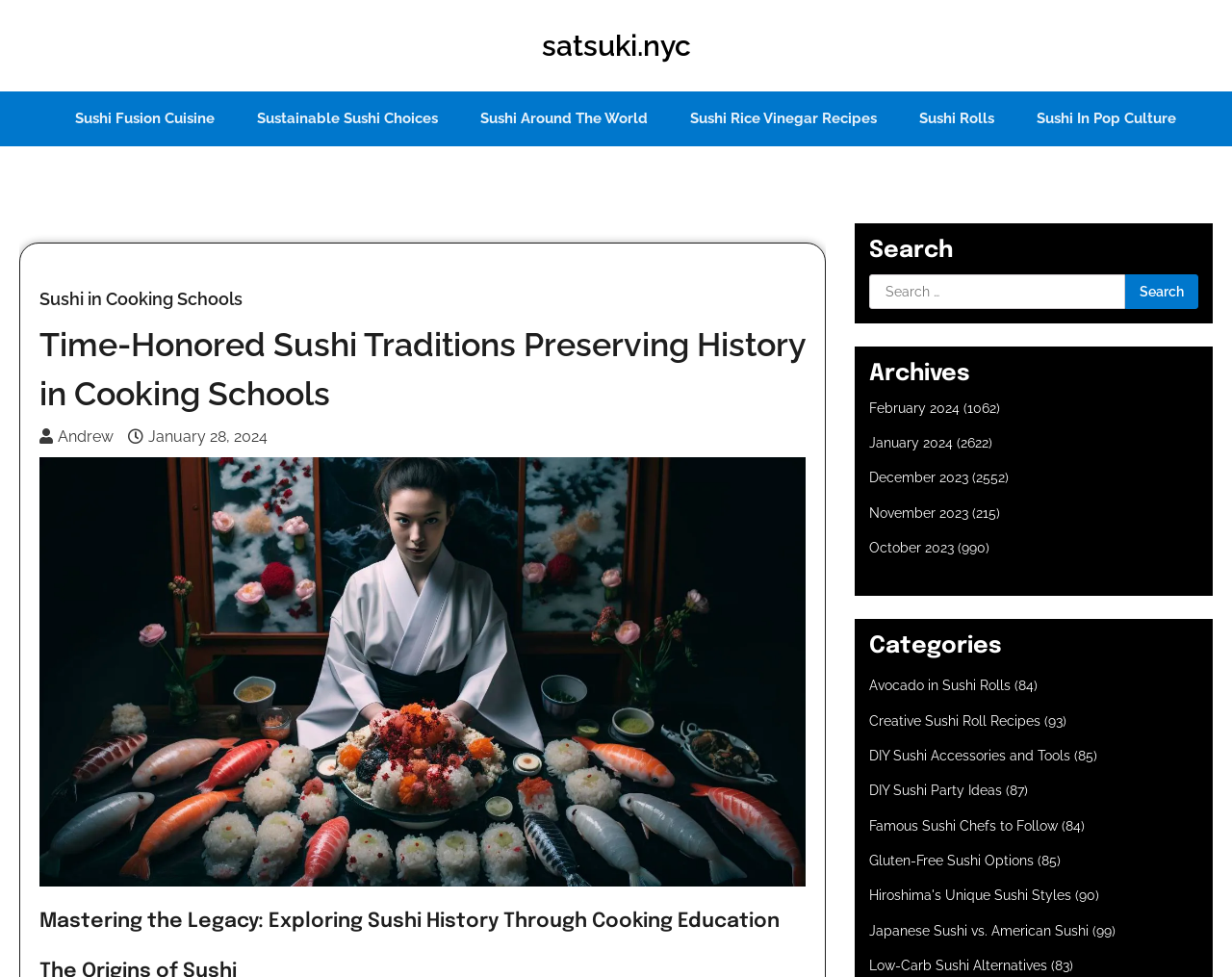Please use the details from the image to answer the following question comprehensively:
What is the main topic of this webpage?

Based on the webpage's content, including the links and headings, it appears that the main topic is about sushi traditions, history, and cultural heritage.